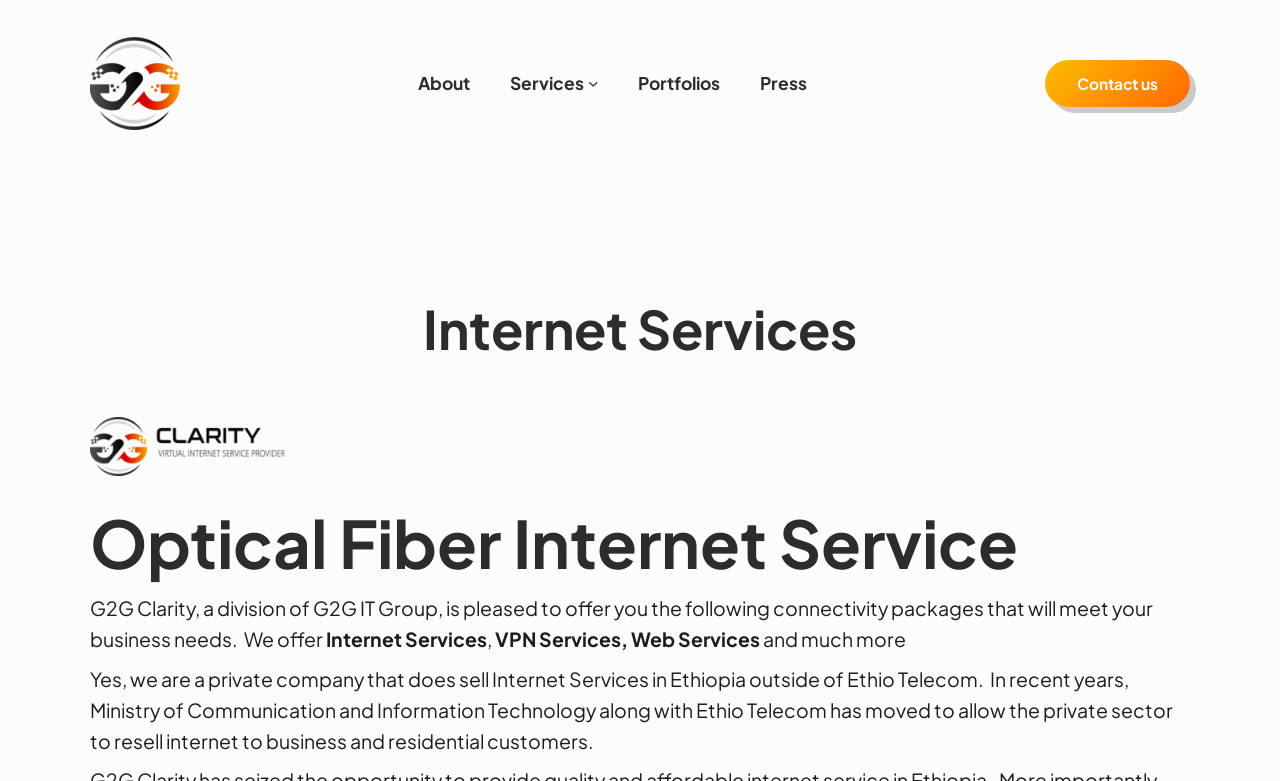Please find the bounding box for the following UI element description. Provide the coordinates in (top-left x, top-left y, bottom-right x, bottom-right y) format, with values between 0 and 1: Portfolios

[0.499, 0.089, 0.563, 0.125]